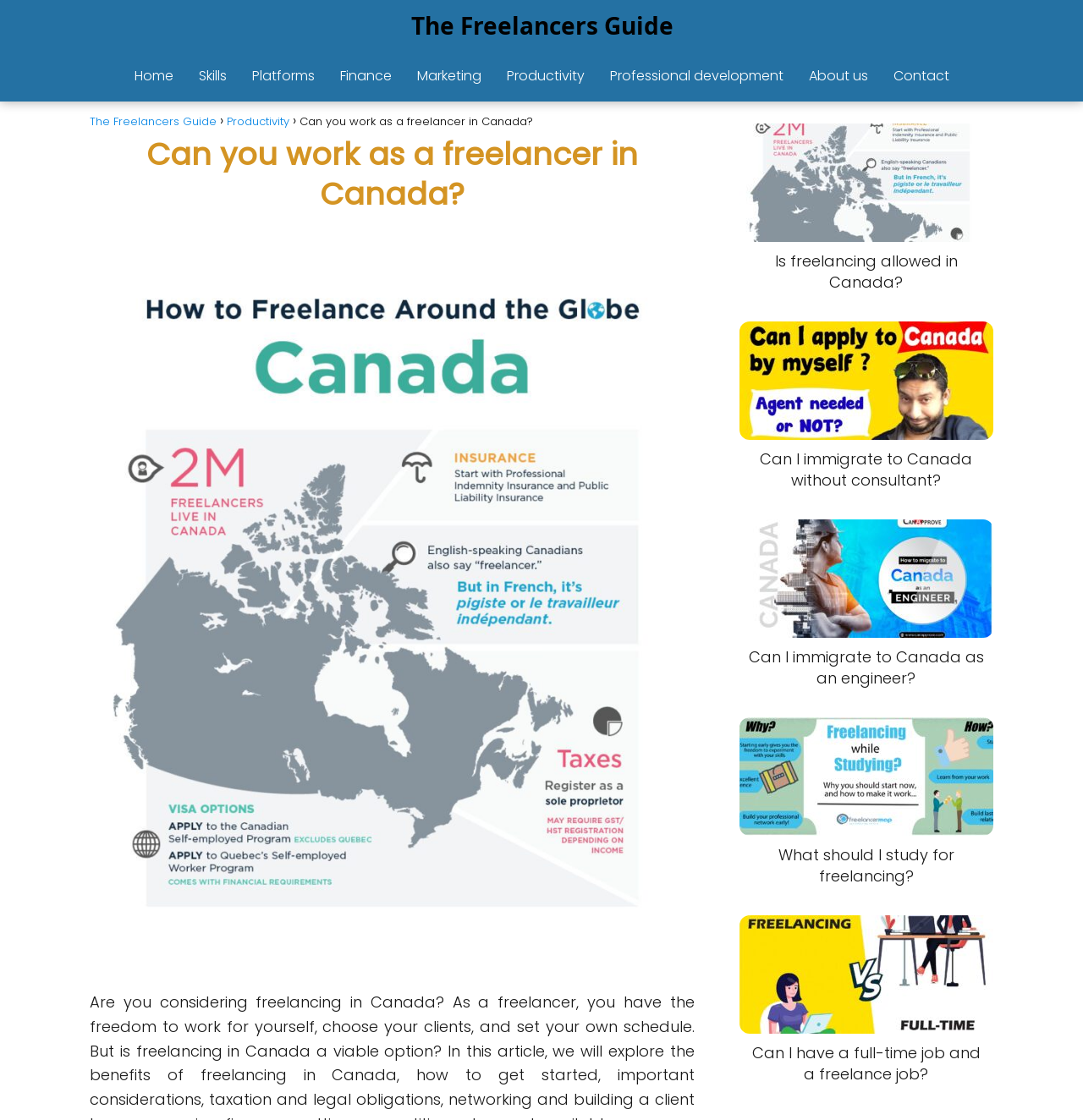Identify the title of the webpage and provide its text content.

Can you work as a freelancer in Canada?